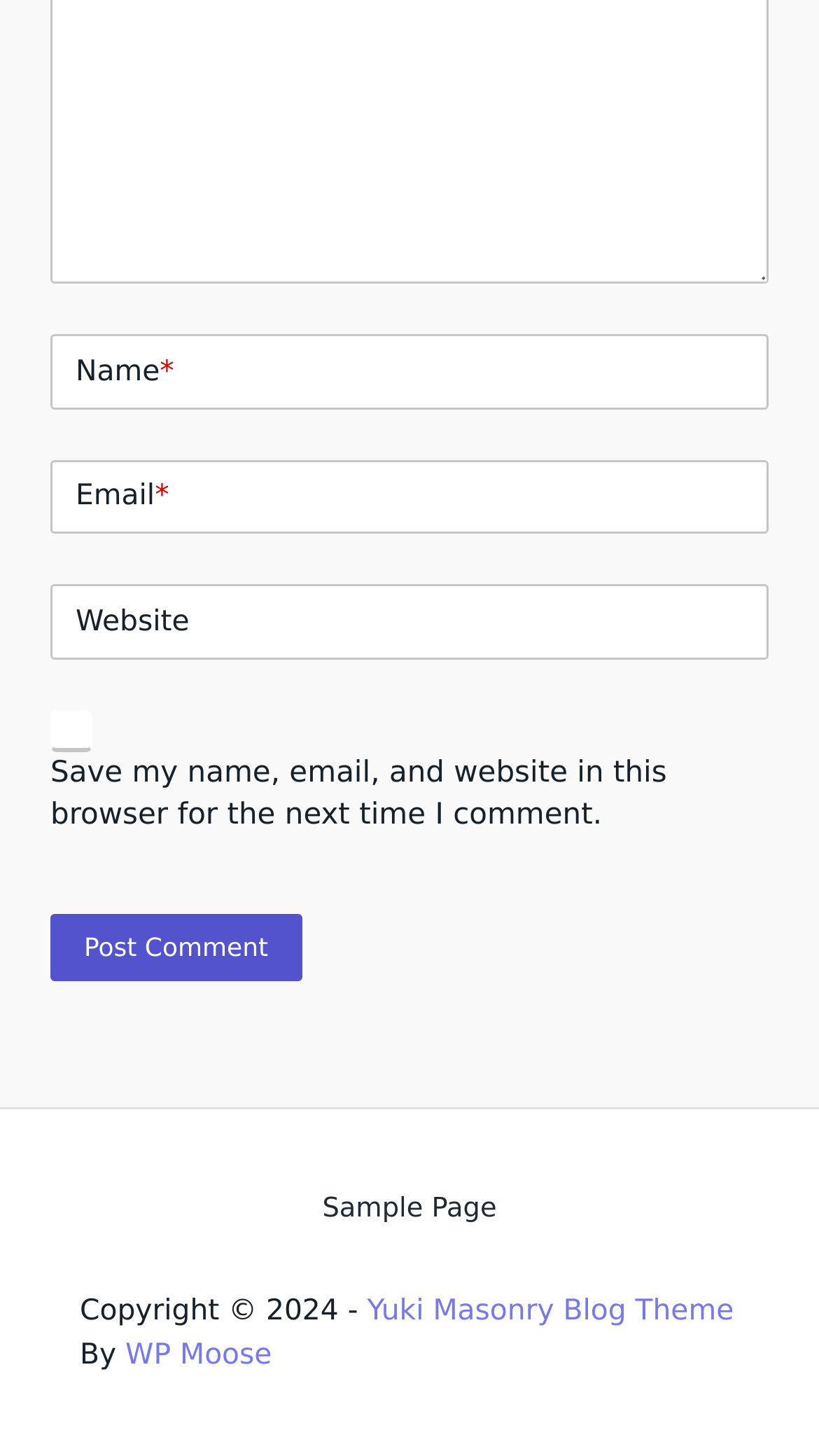Locate the bounding box coordinates of the clickable area to execute the instruction: "Check the save comment option". Provide the coordinates as four float numbers between 0 and 1, represented as [left, top, right, bottom].

[0.062, 0.488, 0.113, 0.517]